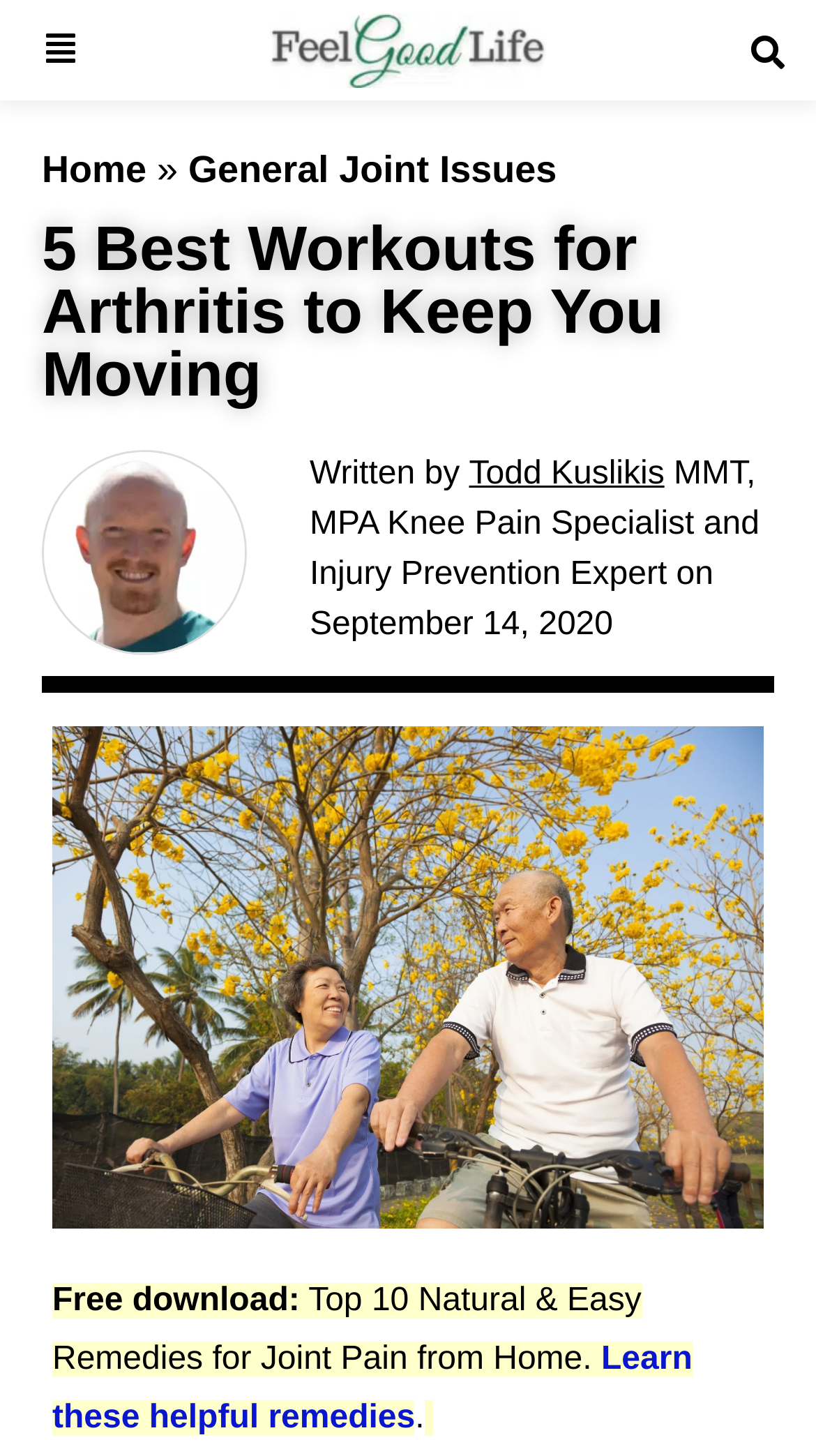Please find and report the bounding box coordinates of the element to click in order to perform the following action: "go to the home page". The coordinates should be expressed as four float numbers between 0 and 1, in the format [left, top, right, bottom].

[0.051, 0.103, 0.18, 0.132]